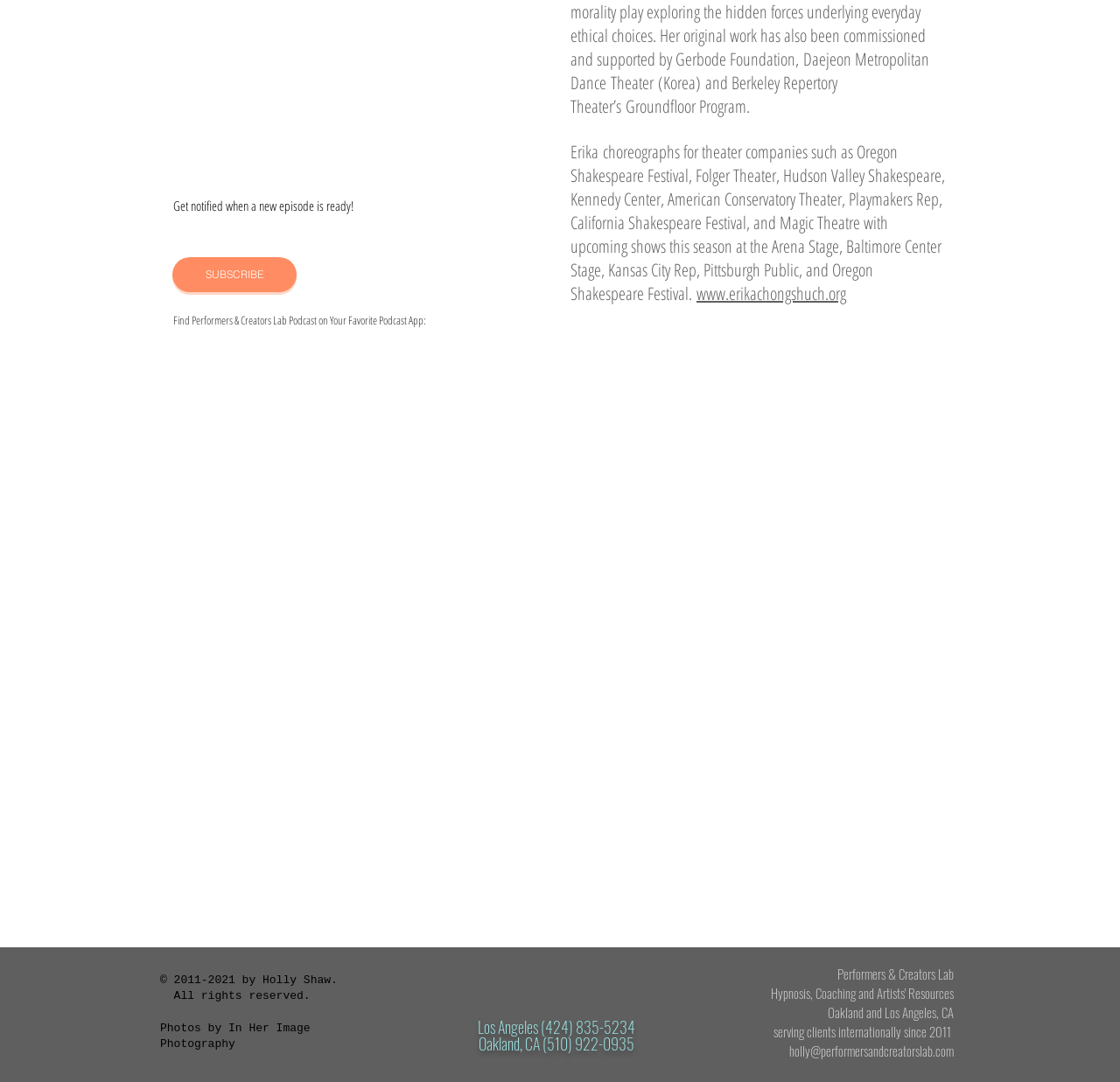What is the name of the podcast?
Using the visual information from the image, give a one-word or short-phrase answer.

Performers & Creators Lab Podcast